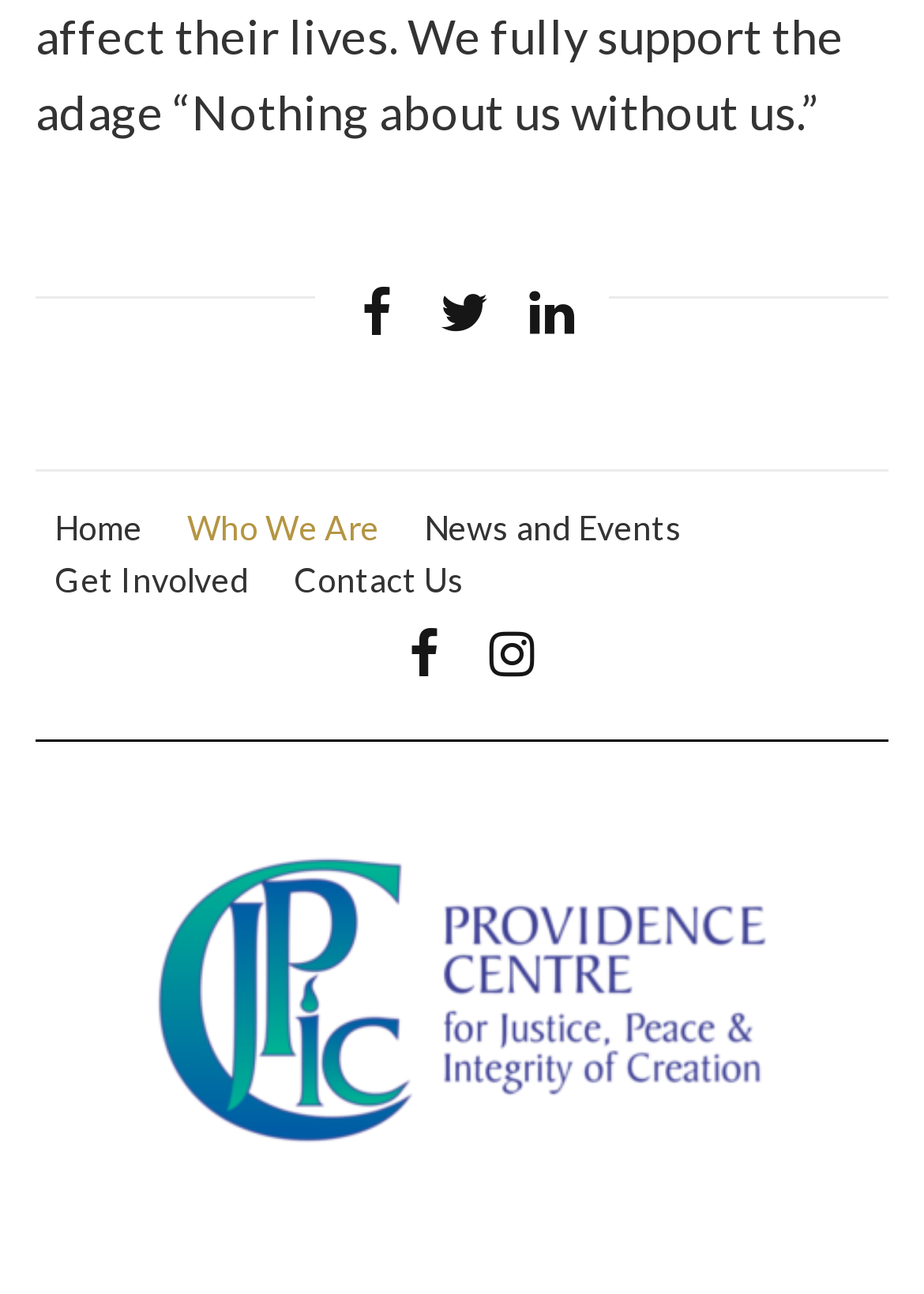Please answer the following question using a single word or phrase: 
What is the name of the organization?

Providence Centre